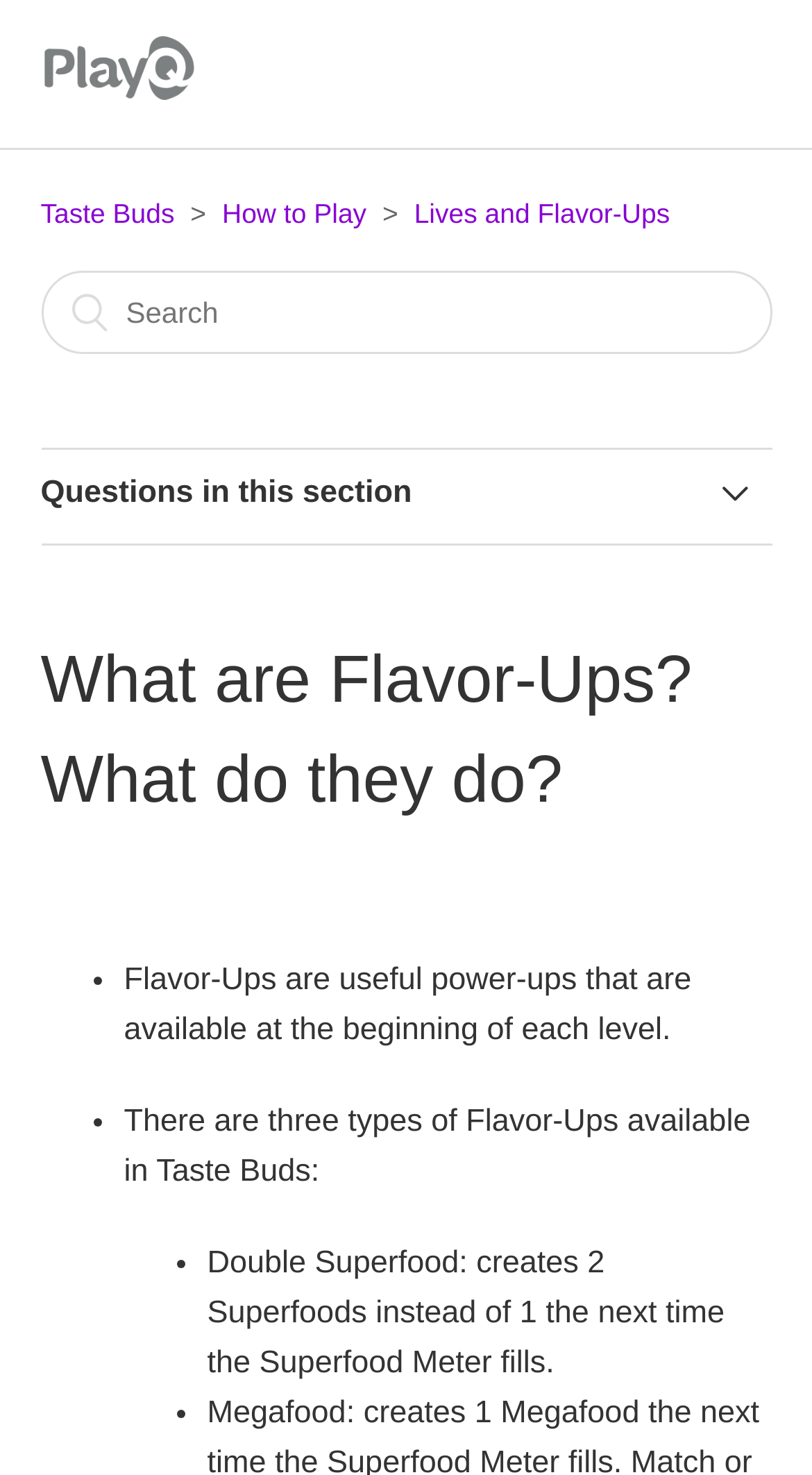Please find the bounding box coordinates of the element's region to be clicked to carry out this instruction: "Read about 'What are Flavor-Ups? What do they do?'".

[0.05, 0.371, 0.95, 0.431]